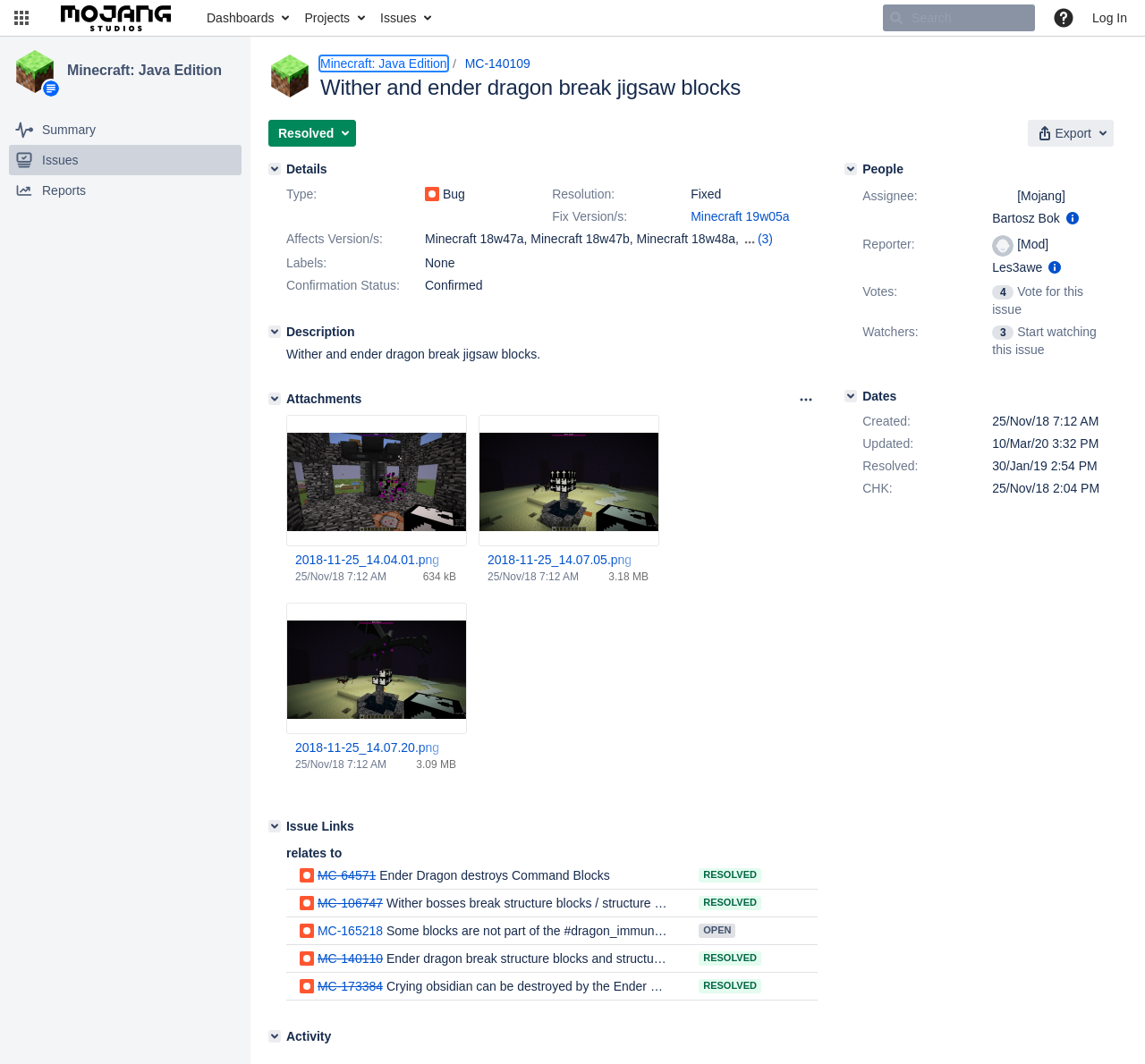Determine the bounding box coordinates for the element that should be clicked to follow this instruction: "Export issue details". The coordinates should be given as four float numbers between 0 and 1, in the format [left, top, right, bottom].

[0.897, 0.113, 0.973, 0.138]